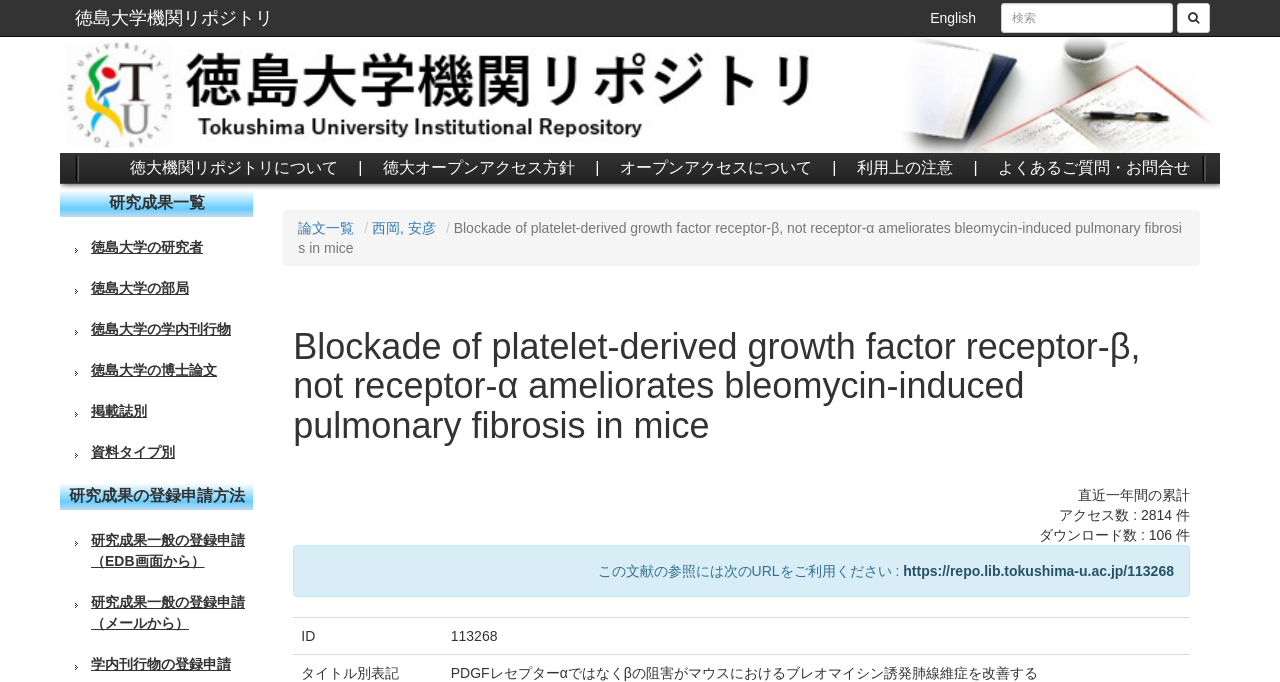Generate the main heading text from the webpage.

Blockade of platelet-derived growth factor receptor-β, not receptor-α ameliorates bleomycin-induced pulmonary fibrosis in mice